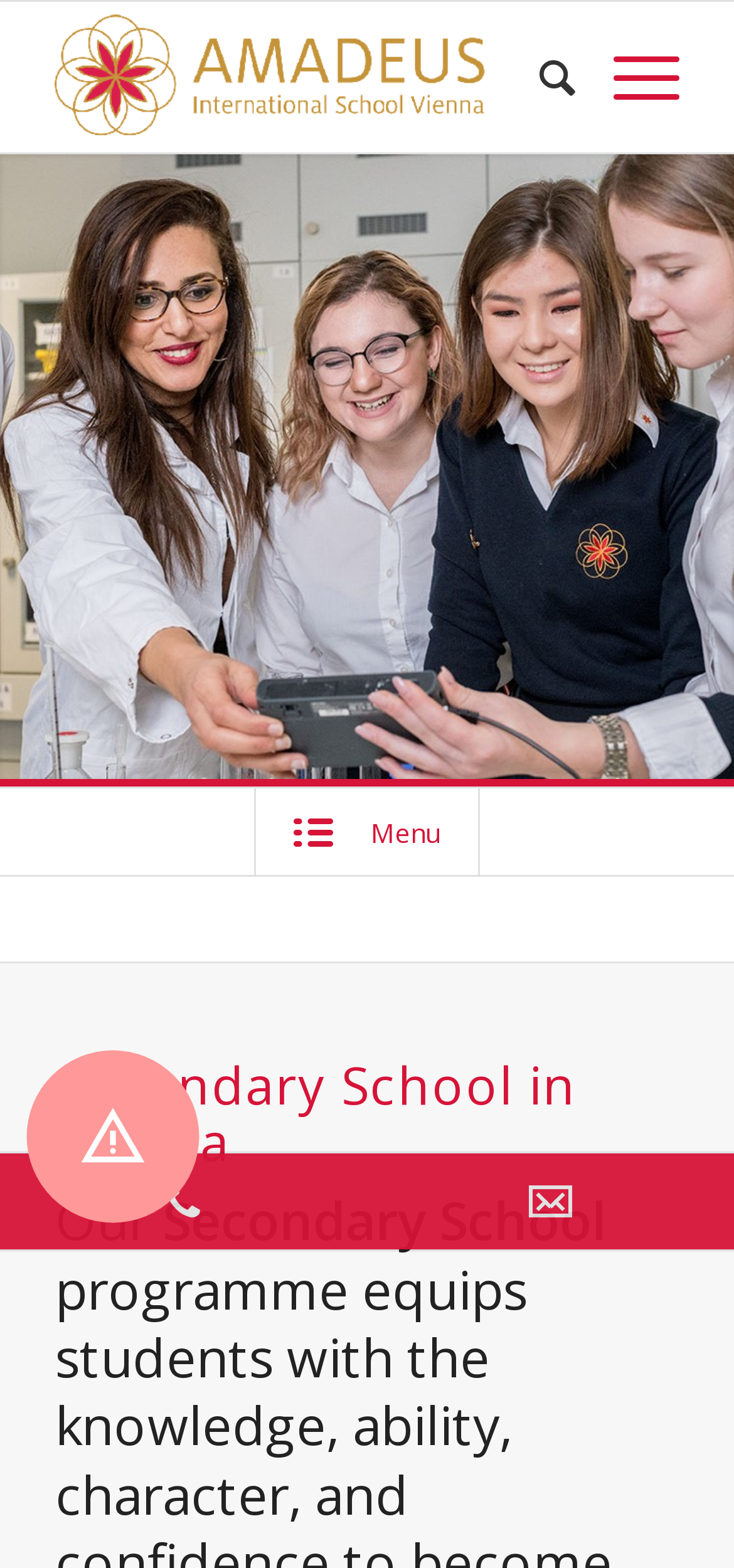What is the primary heading on this webpage?

Secondary School in Vienna